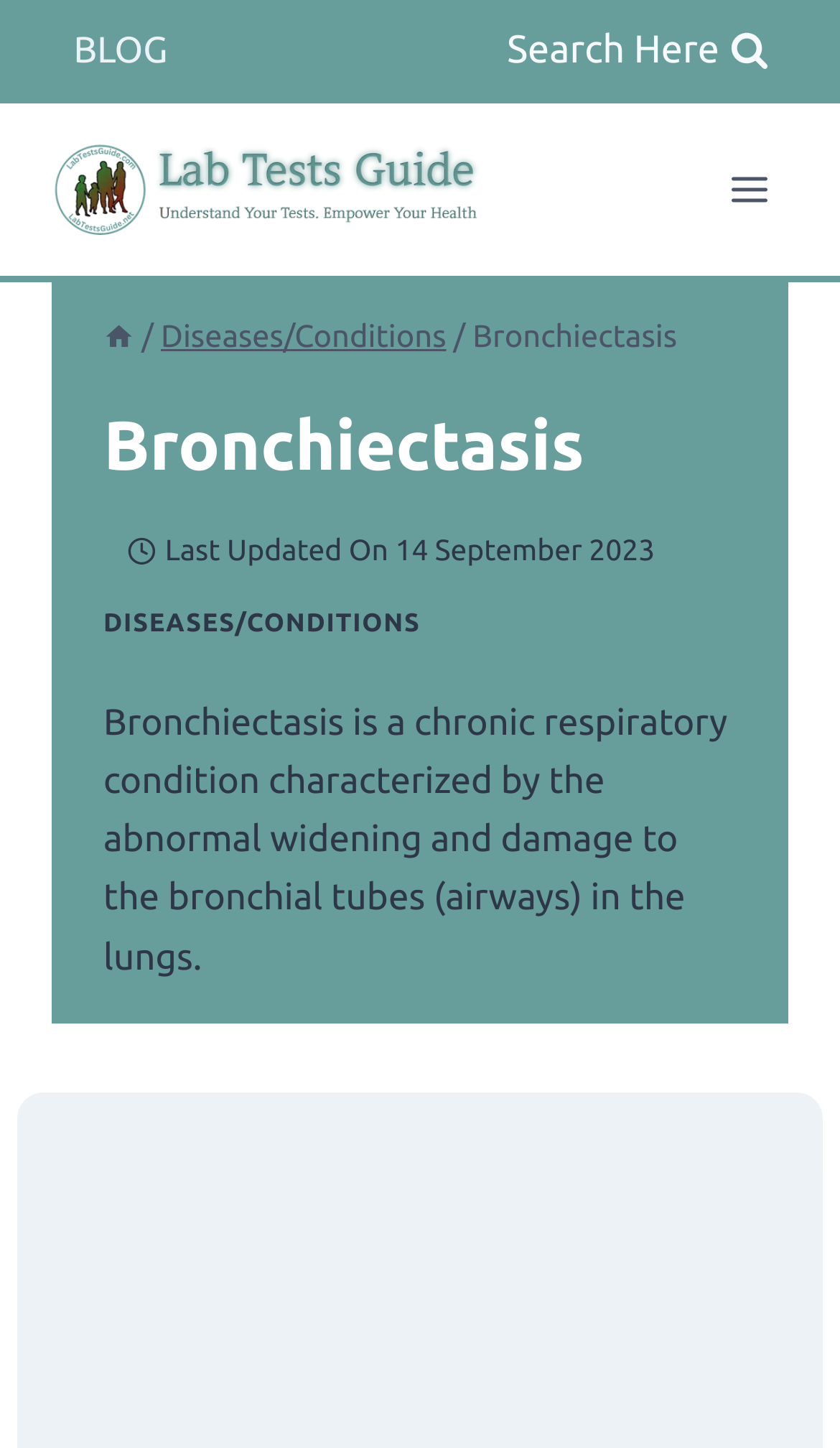Use a single word or phrase to answer the question: 
What is the navigation menu item above the breadcrumbs?

Secondary Navigation